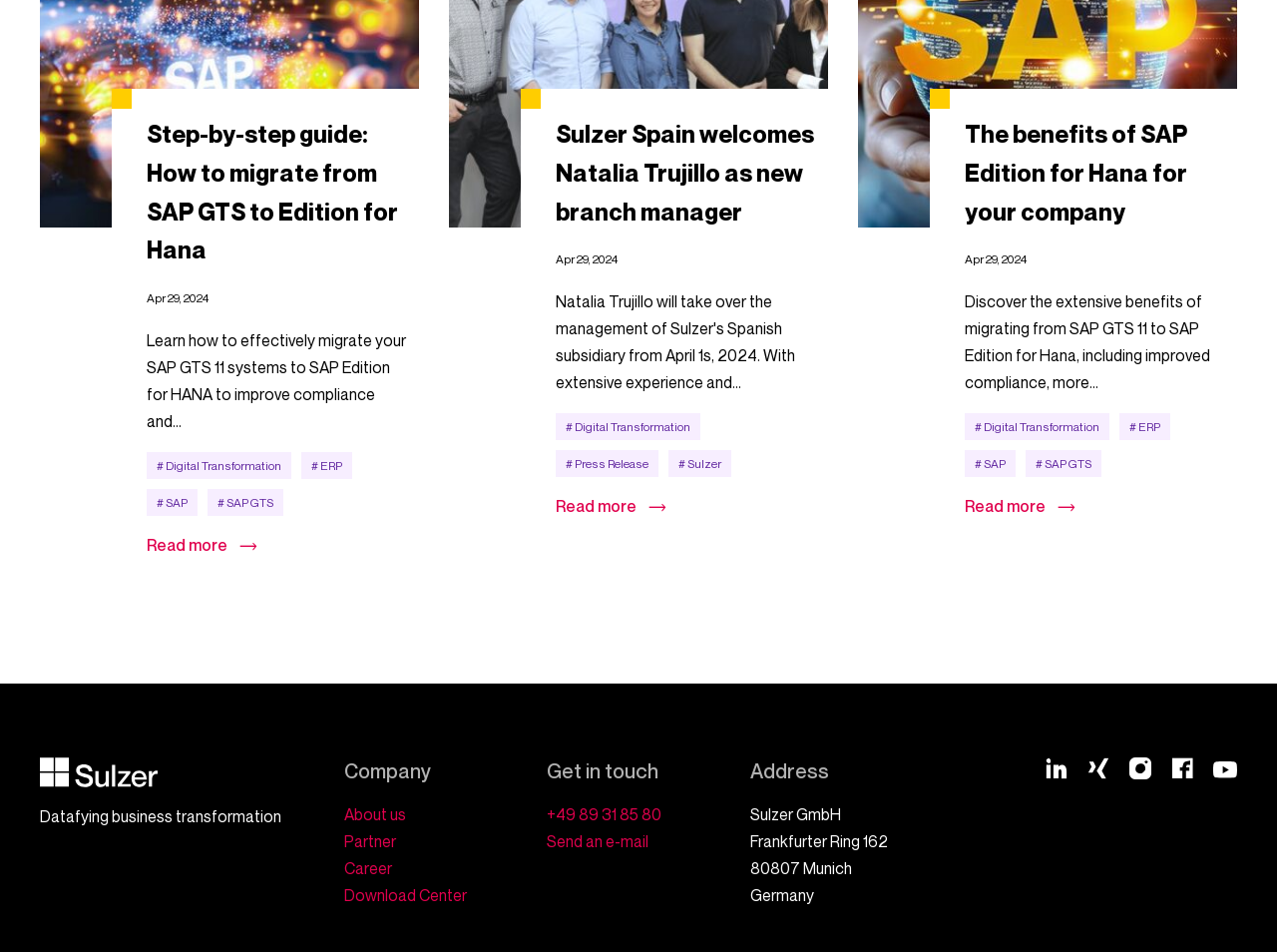What is the city mentioned in the address section? Examine the screenshot and reply using just one word or a brief phrase.

Munich